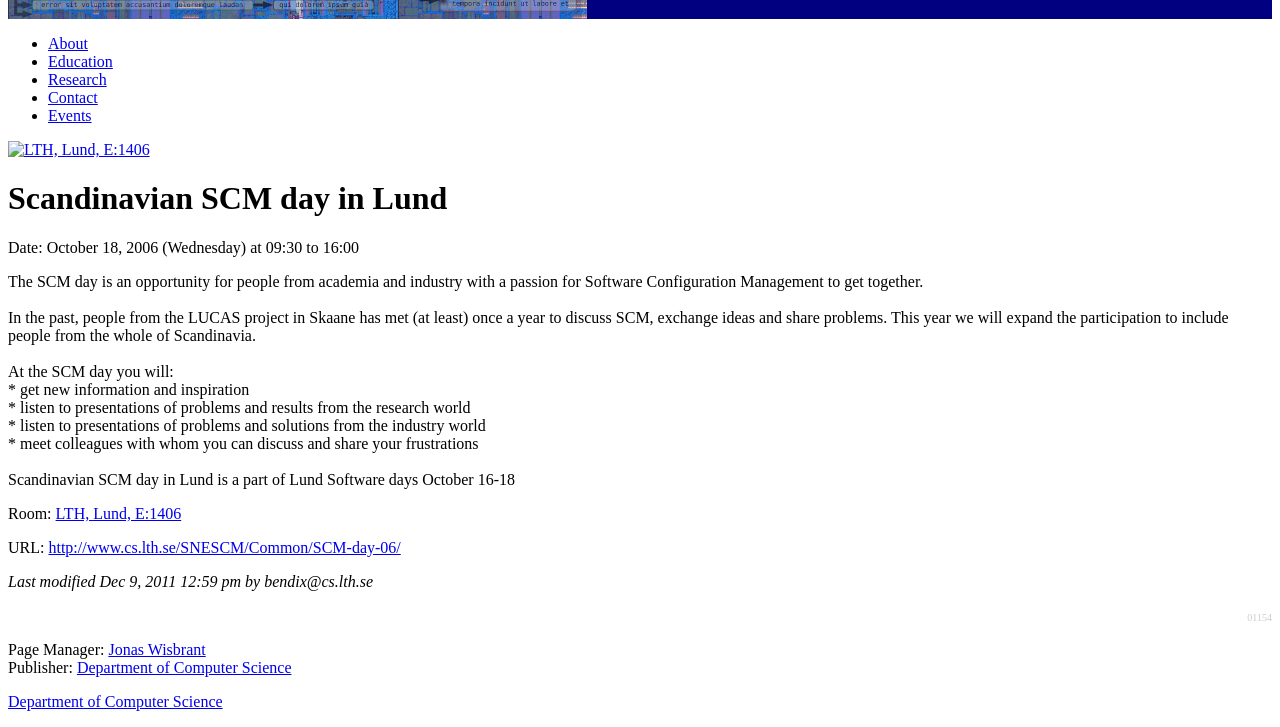Predict the bounding box coordinates of the UI element that matches this description: "Department of Computer Science". The coordinates should be in the format [left, top, right, bottom] with each value between 0 and 1.

[0.06, 0.906, 0.228, 0.93]